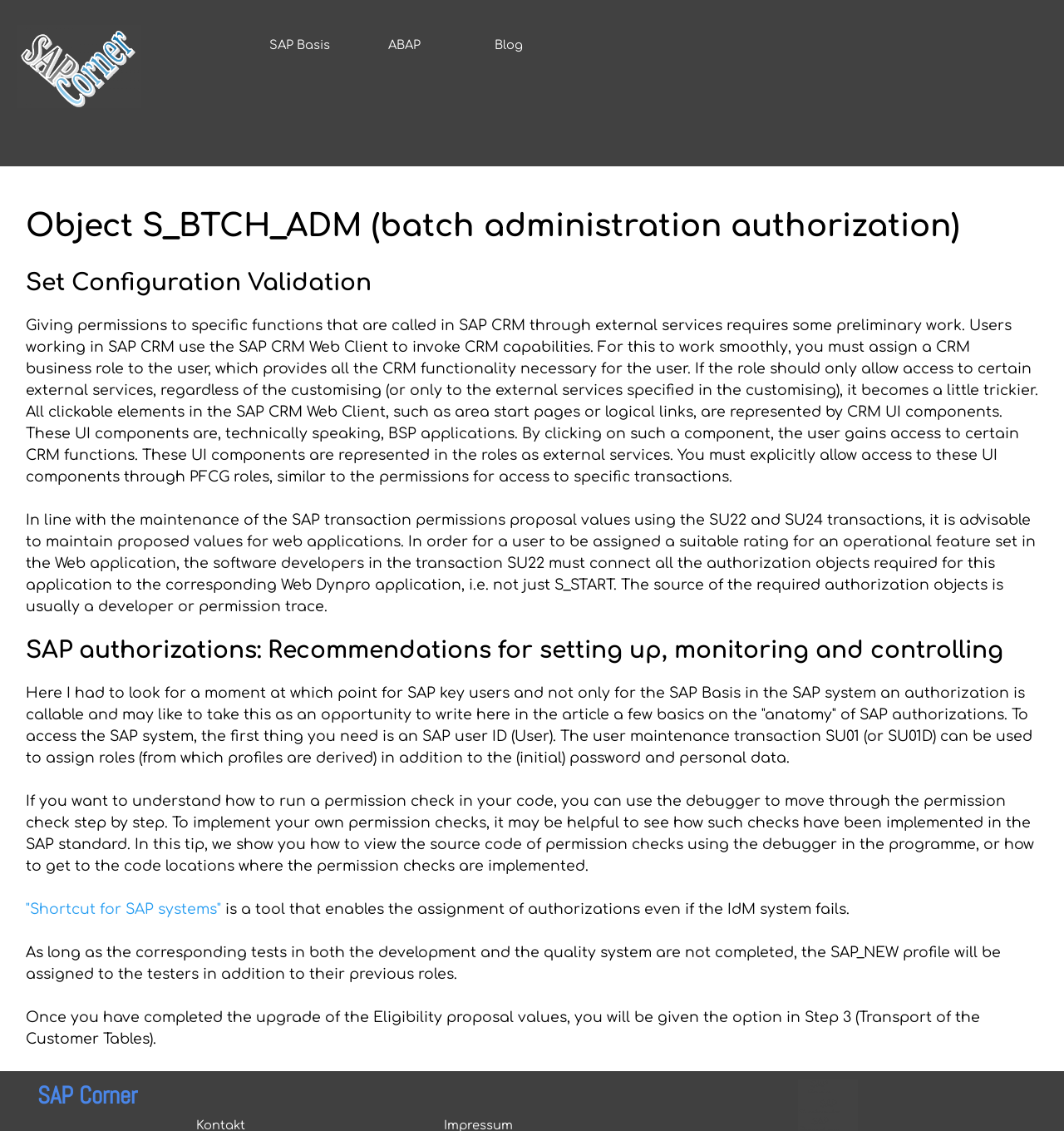What is the purpose of the 'Shortcut for SAP systems' tool?
Please ensure your answer is as detailed and informative as possible.

According to the webpage, the 'Shortcut for SAP systems' tool enables the assignment of authorizations even if the IdM system fails, providing an alternative way to assign authorizations in case of system failure.